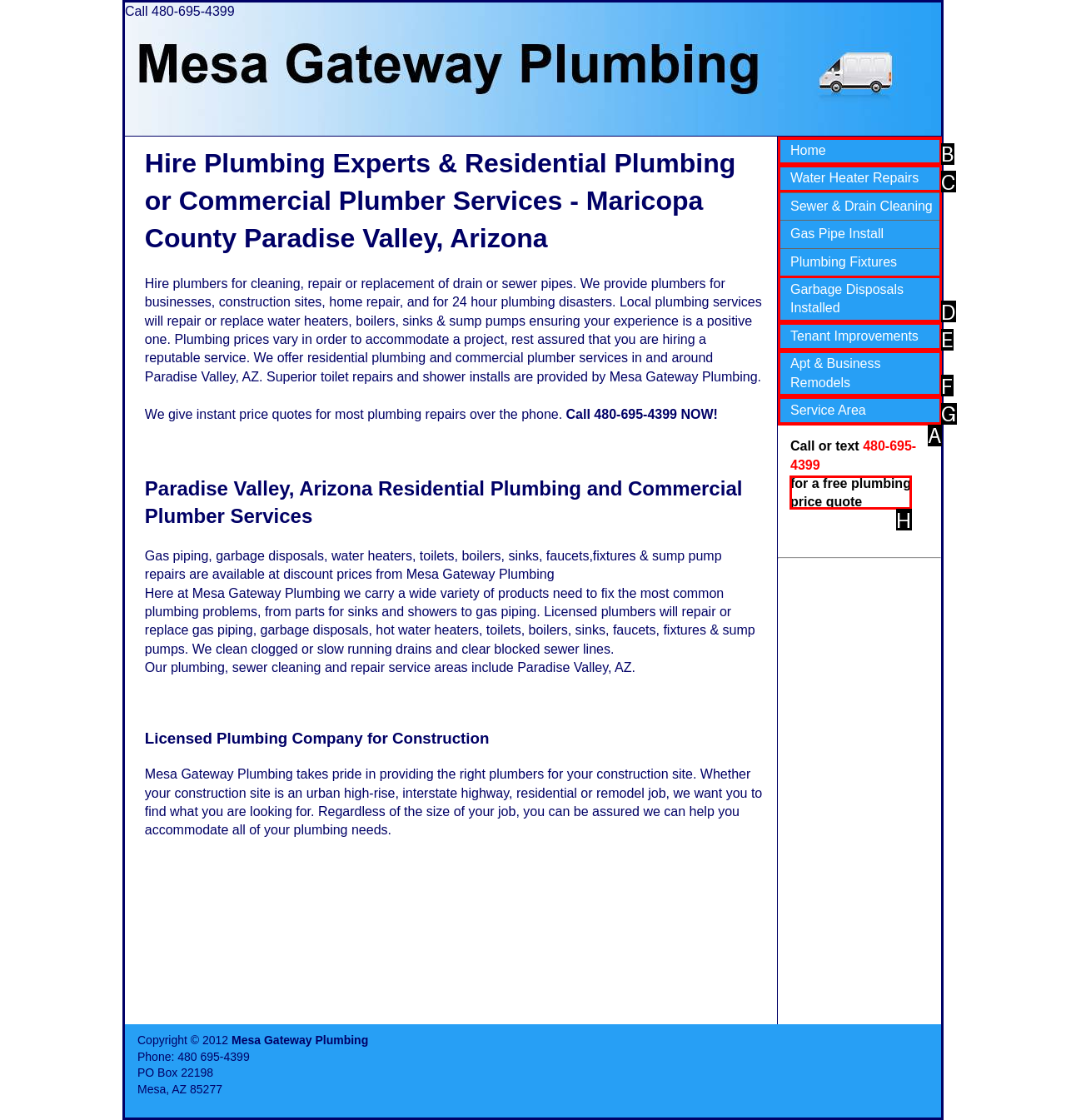To perform the task "Get a free plumbing price quote", which UI element's letter should you select? Provide the letter directly.

H